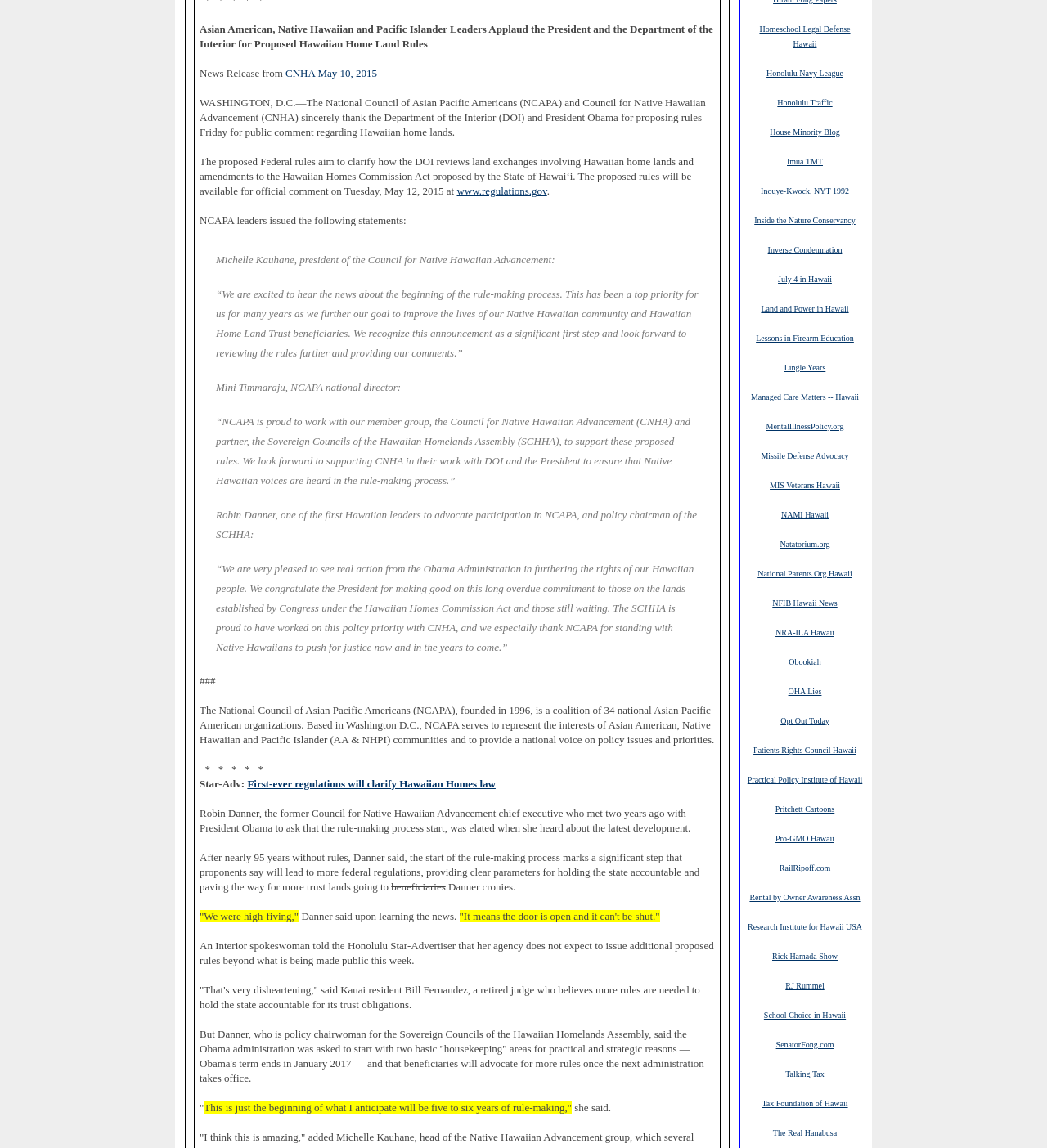What is the name of the organization that issued the statement?
Answer the question with a single word or phrase derived from the image.

NCAPA